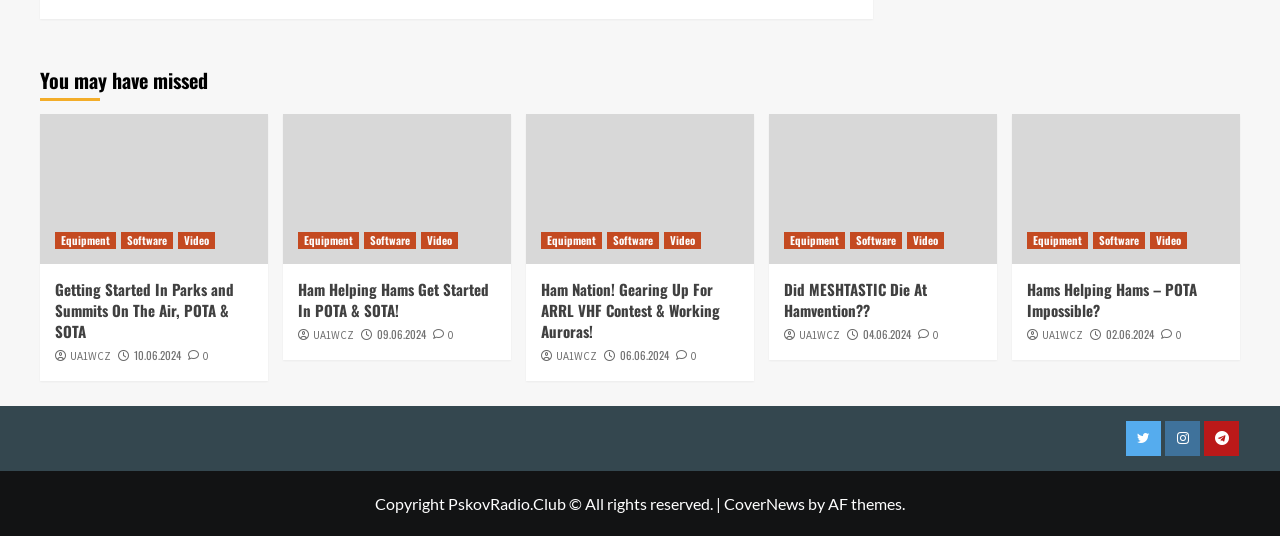What are the three categories of links under each figure?
Answer the question with a single word or phrase, referring to the image.

Equipment, Software, Video